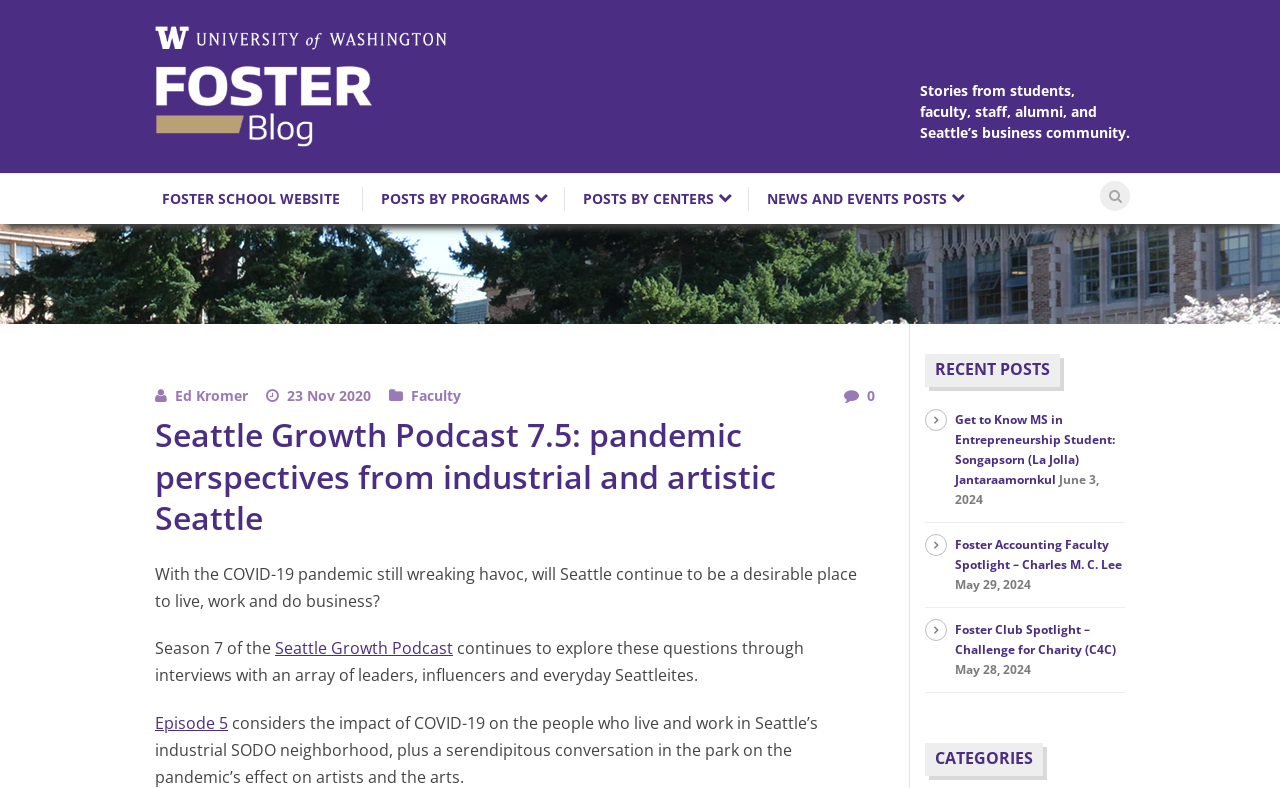Determine the primary headline of the webpage.

Seattle Growth Podcast 7.5: pandemic perspectives from industrial and artistic Seattle